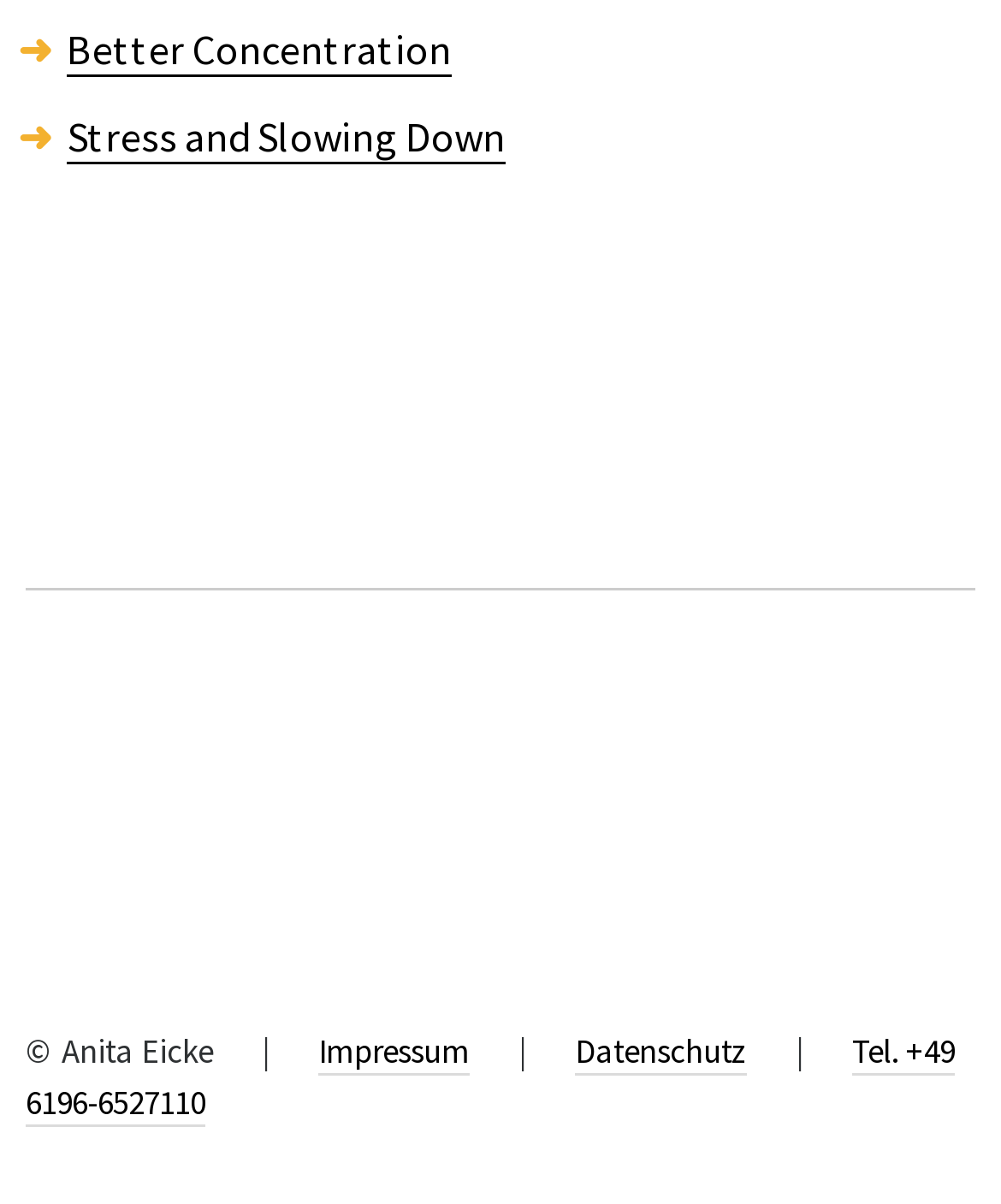What is the phone number on the webpage?
Refer to the image and provide a one-word or short phrase answer.

+49 6196-6527110